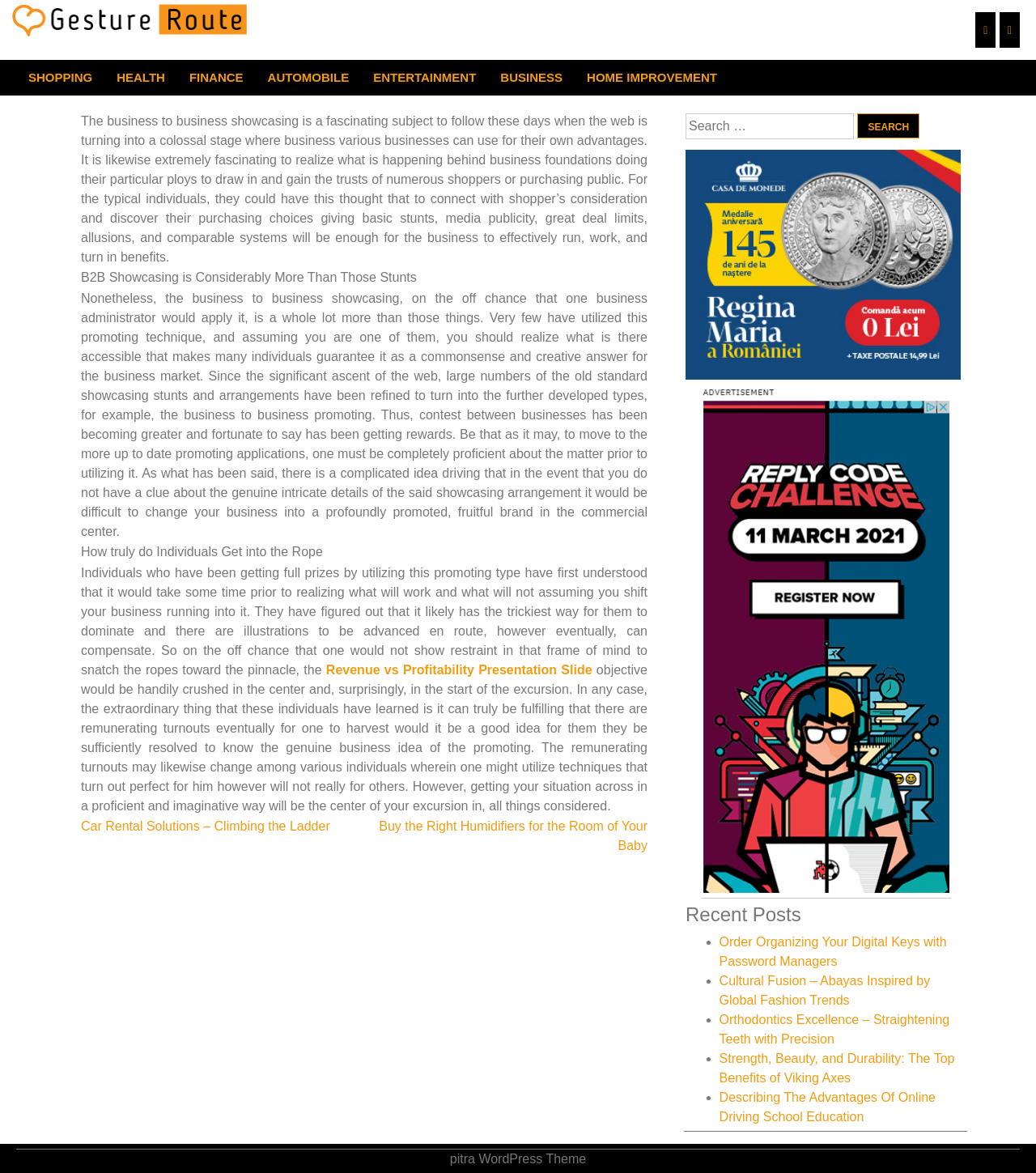Identify the bounding box coordinates for the UI element described as follows: Business. Use the format (top-left x, top-left y, bottom-right x, bottom-right y) and ensure all values are floating point numbers between 0 and 1.

[0.475, 0.052, 0.551, 0.081]